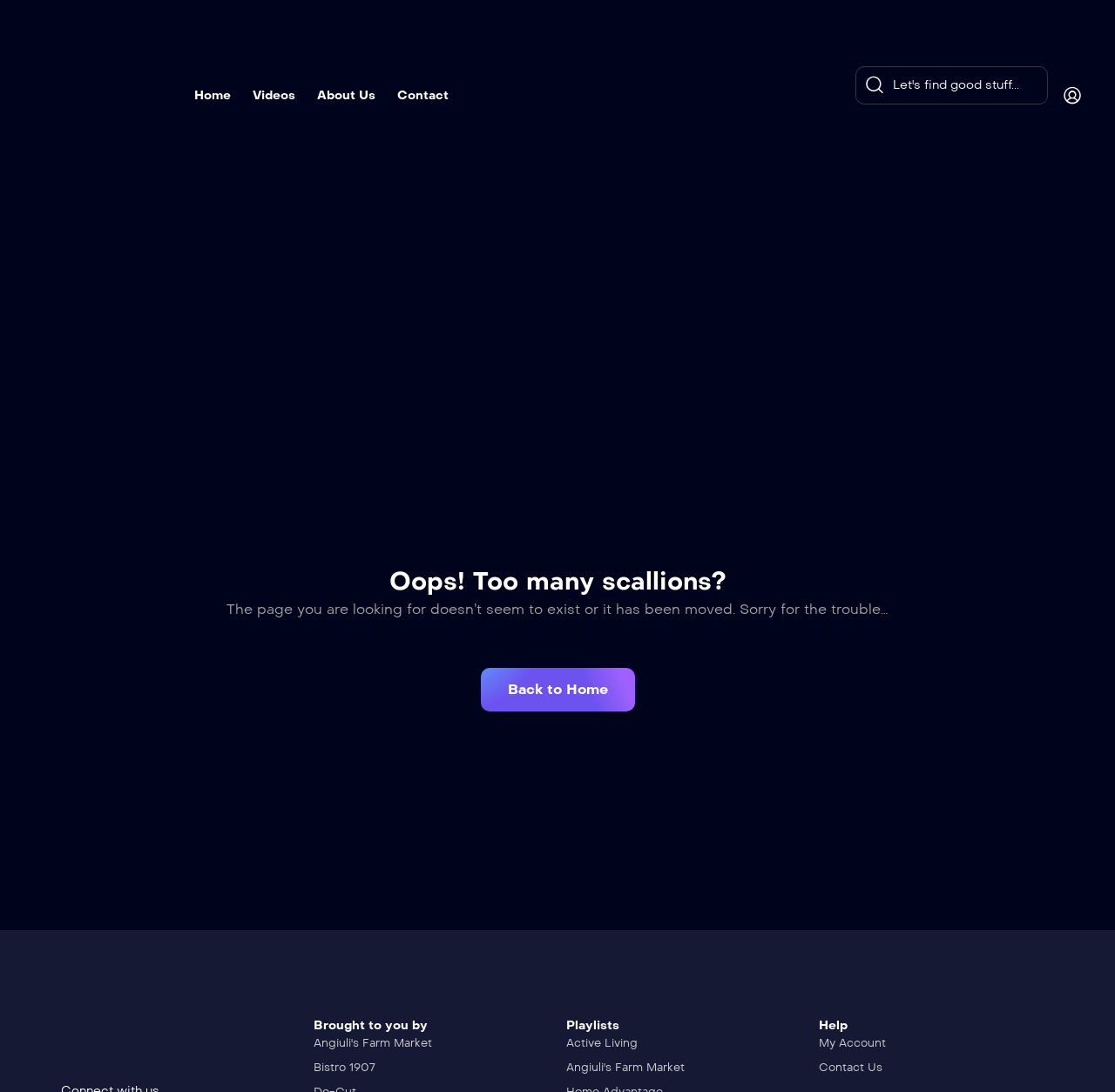Please answer the following question using a single word or phrase: 
What is the logo of the website?

Valley Spotlight logo